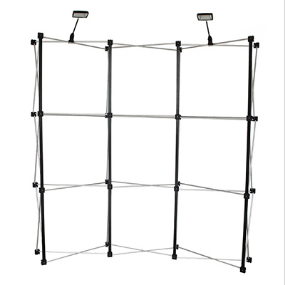Elaborate on all the features and components visible in the image.

The image showcases a Spring Pop Up Display Stand, designed for use at trade shows, exhibitions, and various marketing events. This portable display stand is characterized by its lightweight frame, allowing for easy setup and takedown. The structure features multiple panels that can be configured to showcase graphics and branding effectively. Additionally, the stand includes two top-mounted lights, enhancing visibility and attracting attention to the displayed content. With its sleek design and practicality, this display stand serves as an ideal solution for businesses looking to create an impactful presence at events.